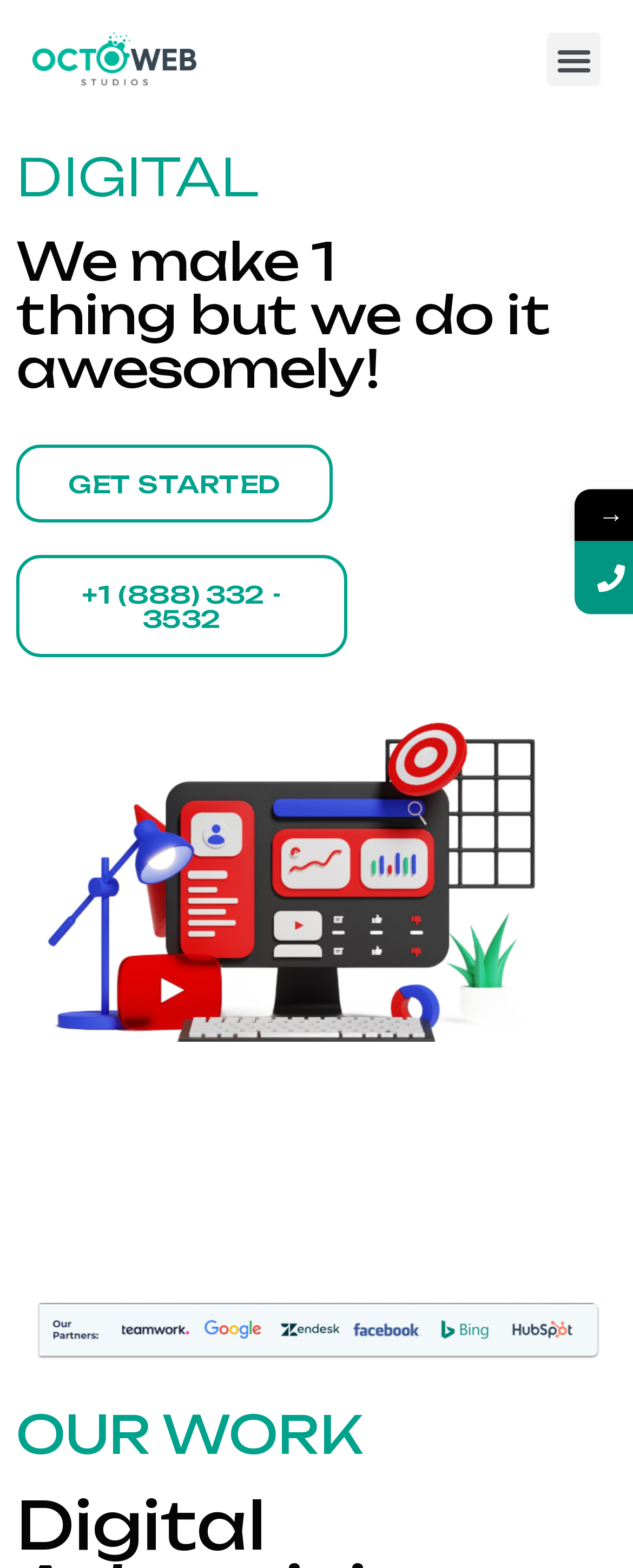Given the element description, predict the bounding box coordinates in the format (top-left x, top-left y, bottom-right x, bottom-right y). Make sure all values are between 0 and 1. Here is the element description: +1 (888) 332 - 3532

[0.026, 0.354, 0.549, 0.419]